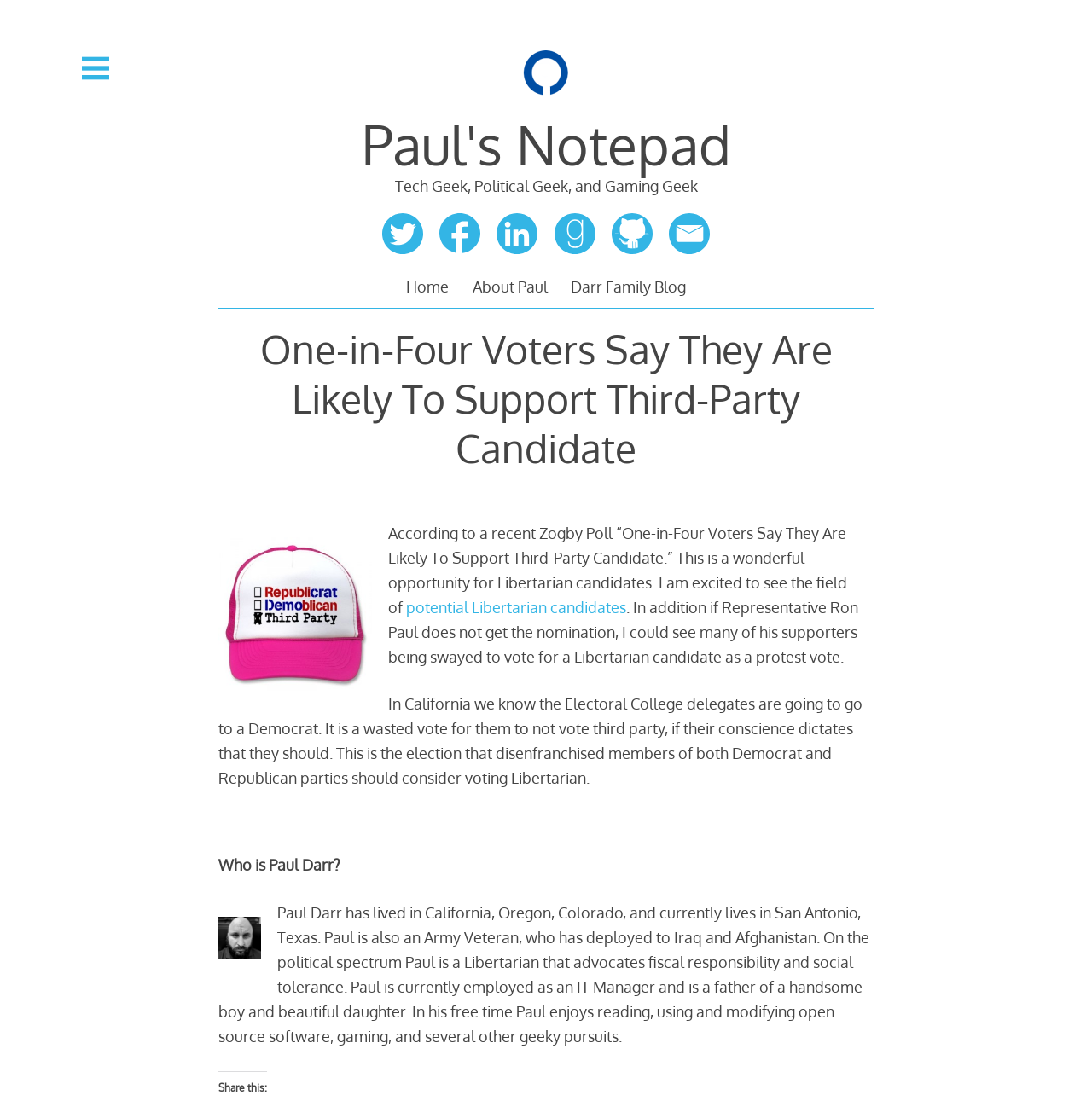Offer an extensive depiction of the webpage and its key elements.

This webpage is titled "One-in-Four Voters Say They Are Likely To Support Third-Party Candidate – Paul's Notepad". At the top left corner, there is a button labeled "Show sidebar" accompanied by an image. On the top center, the title "Paul's Notepad" is displayed prominently, with a link to the same title below it. 

Below the title, there is a heading that describes the author as a "Tech Geek, Political Geek, and Gaming Geek". On the top right side, there are several links, each accompanied by an image, which appear to be social media icons.

The main content of the webpage is divided into sections. The first section discusses a recent Zogby Poll and its implications for Libertarian candidates. The text is accompanied by an image on the left side. 

Below this section, there are links to other pages, including "Home", "About Paul", and "Darr Family Blog". The "Darr Family Blog" section contains a header with the same title as the webpage, followed by a static text that discusses the potential of Libertarian candidates. There are also links to "potential Libertarian candidates" and other related topics.

Further down, there is a section that introduces the author, Paul Darr, with a heading "Who is Paul Darr?" accompanied by an image. The text describes Paul's background, interests, and profession. At the very bottom, there is a heading "Share this:" which appears to be a call to action to share the content of the webpage.